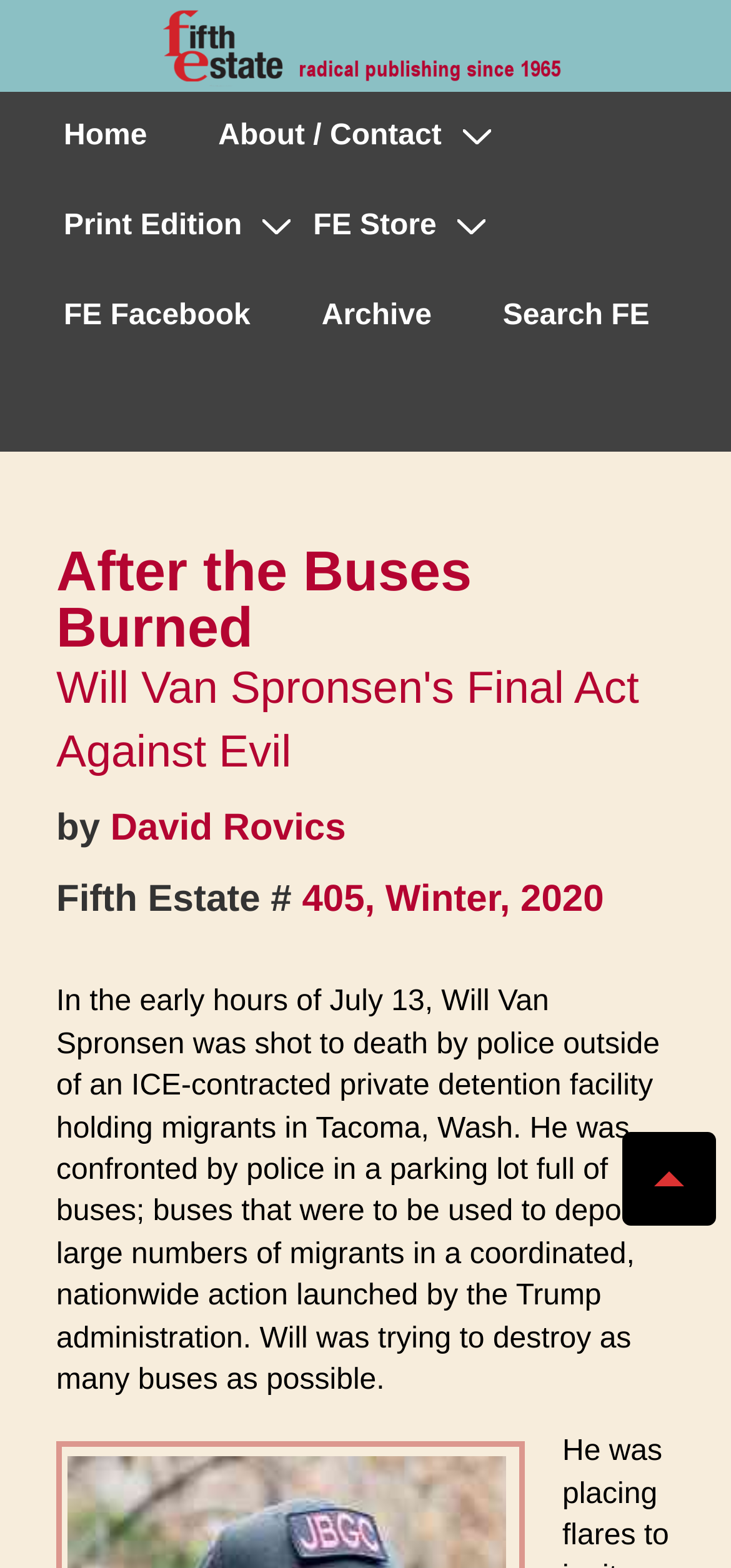Find the bounding box coordinates of the element I should click to carry out the following instruction: "Search in Fifth Estate".

[0.642, 0.174, 0.935, 0.231]